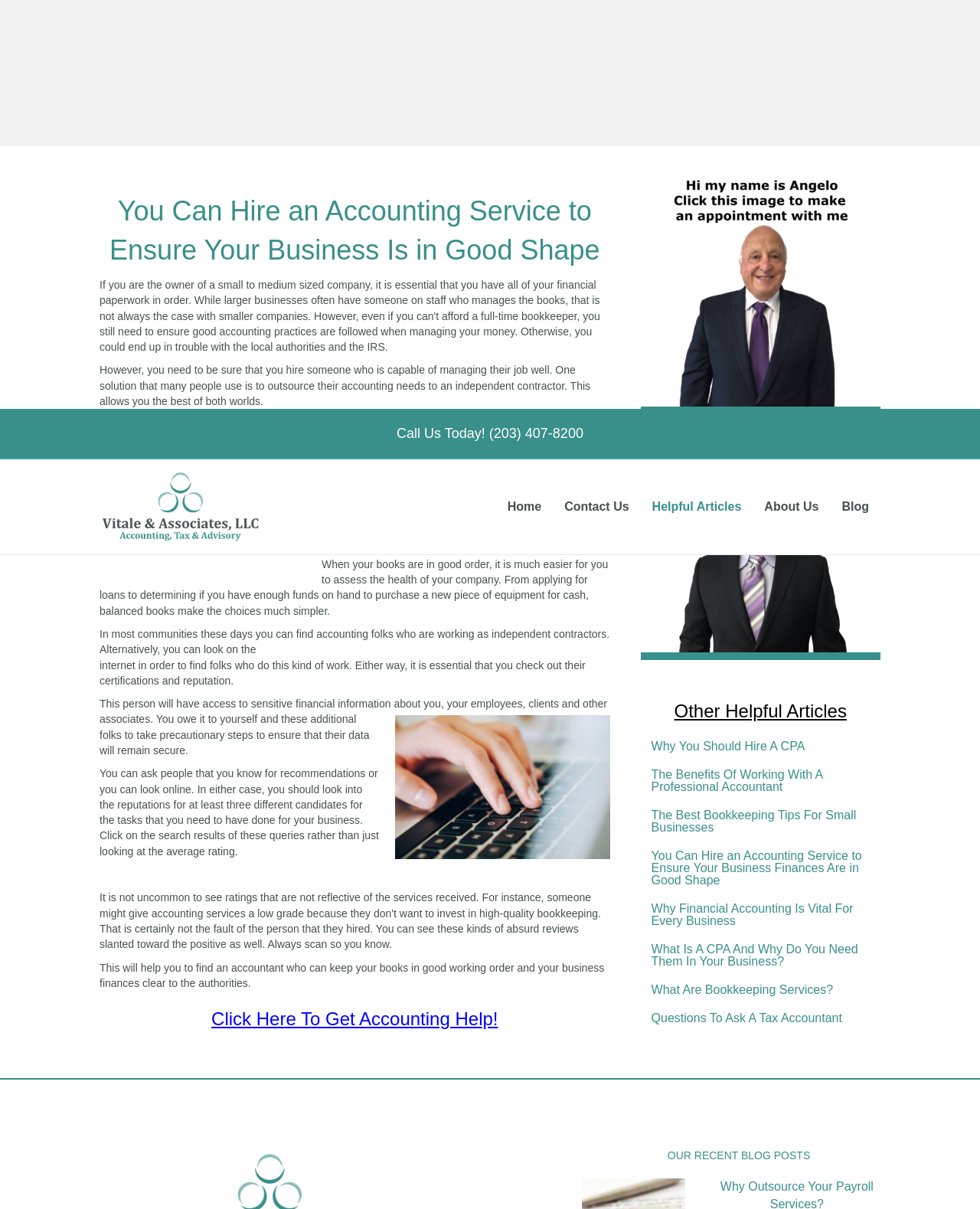What is the phone number to call for accounting help?
Provide a one-word or short-phrase answer based on the image.

(203) 407-8200